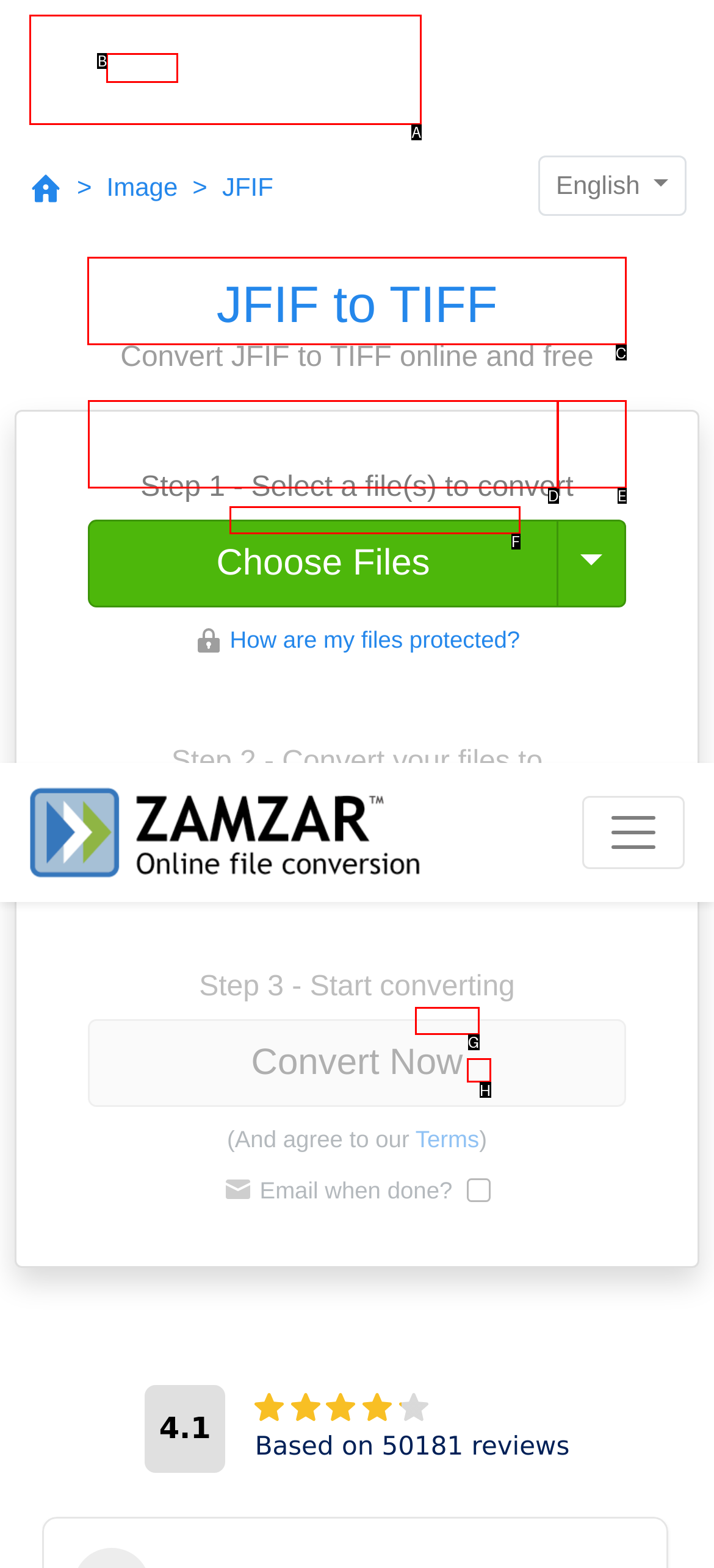Which option should be clicked to execute the following task: Click the Convert Now button? Respond with the letter of the selected option.

C